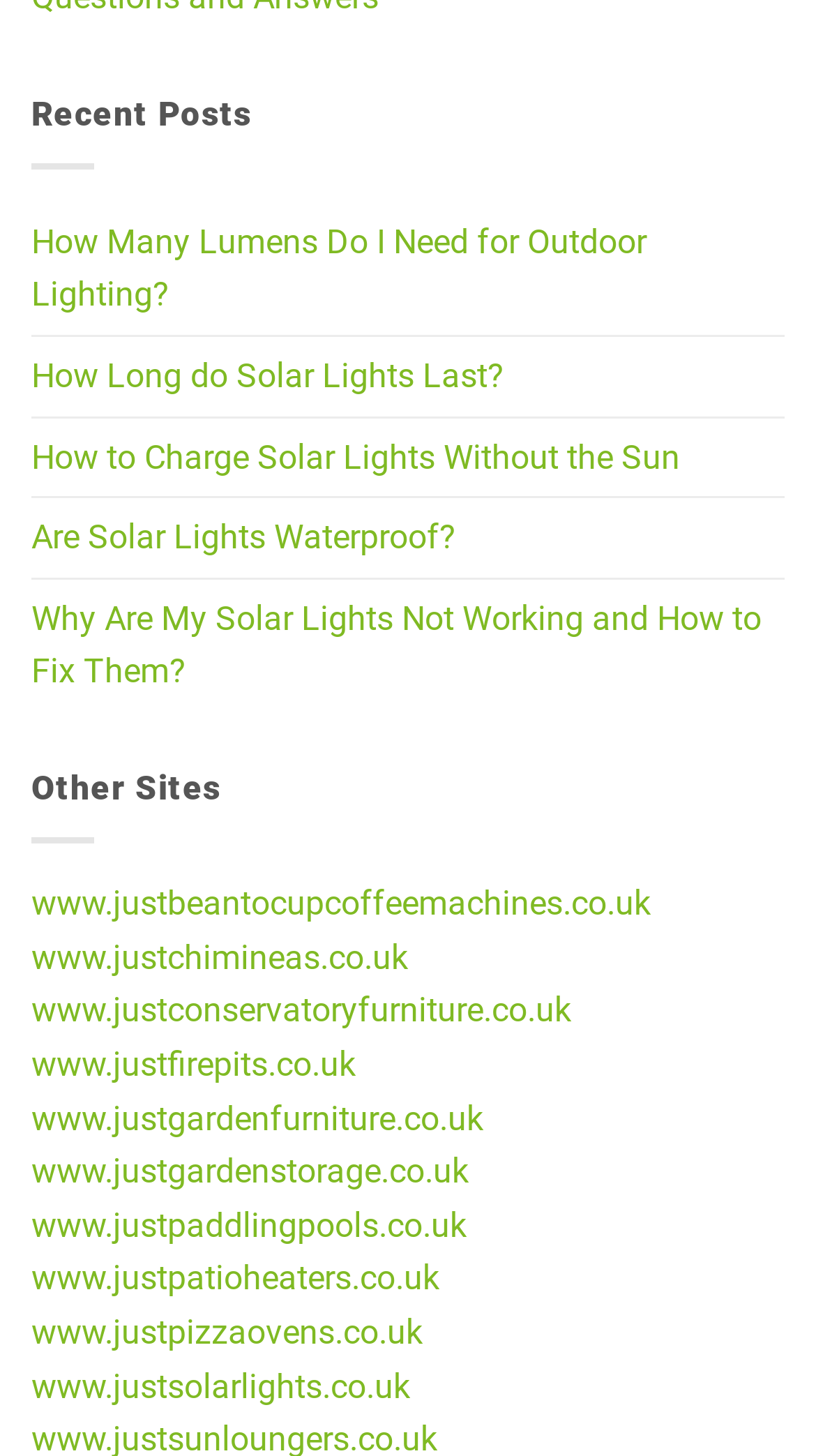Please predict the bounding box coordinates (top-left x, top-left y, bottom-right x, bottom-right y) for the UI element in the screenshot that fits the description: Are Solar Lights Waterproof?

[0.038, 0.342, 0.559, 0.397]